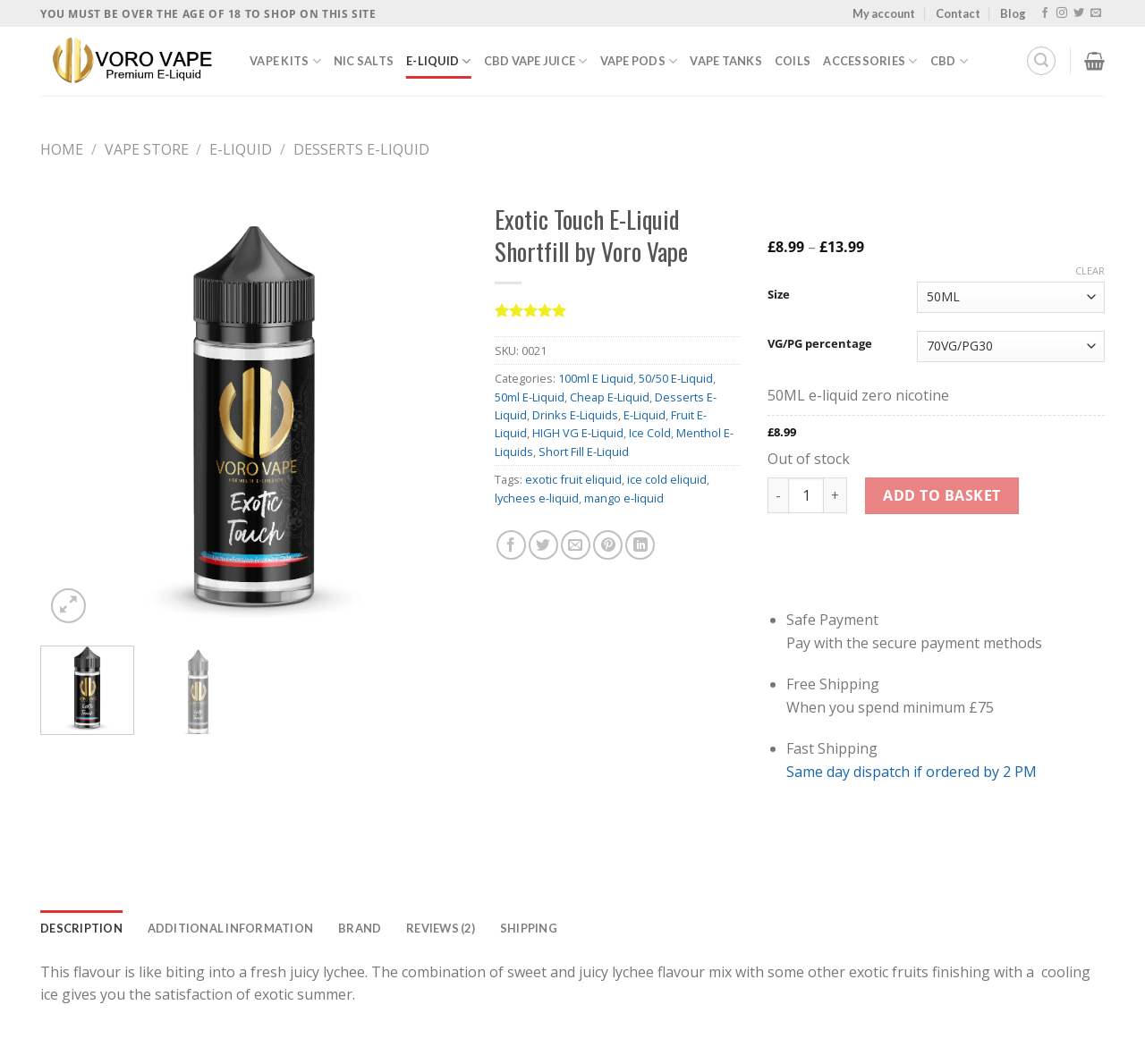Identify the bounding box coordinates for the UI element mentioned here: "100ml E Liquid". Provide the coordinates as four float values between 0 and 1, i.e., [left, top, right, bottom].

[0.488, 0.348, 0.553, 0.363]